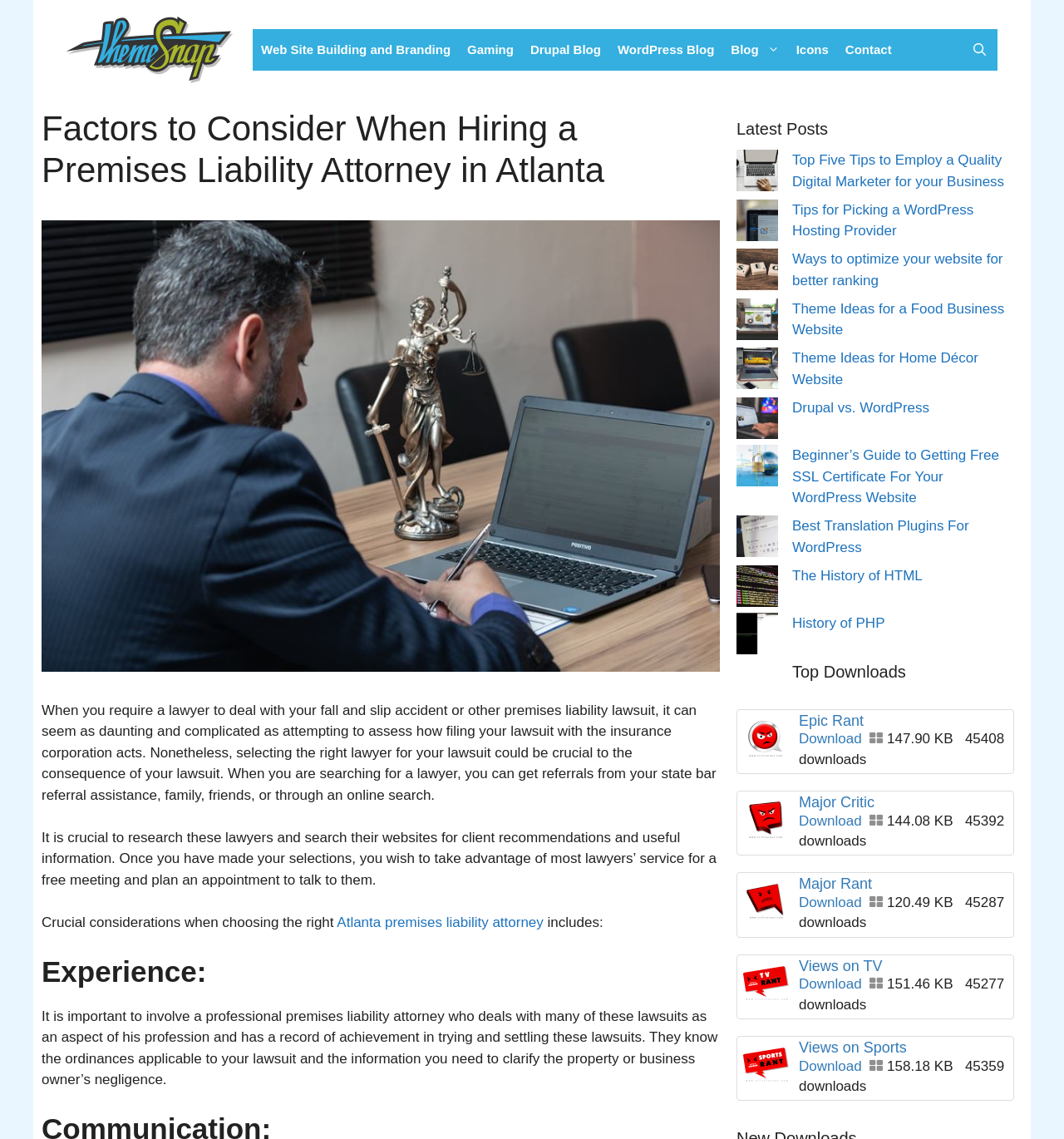Please determine the bounding box coordinates for the element with the description: "aria-label="The History of HTML"".

[0.692, 0.496, 0.731, 0.538]